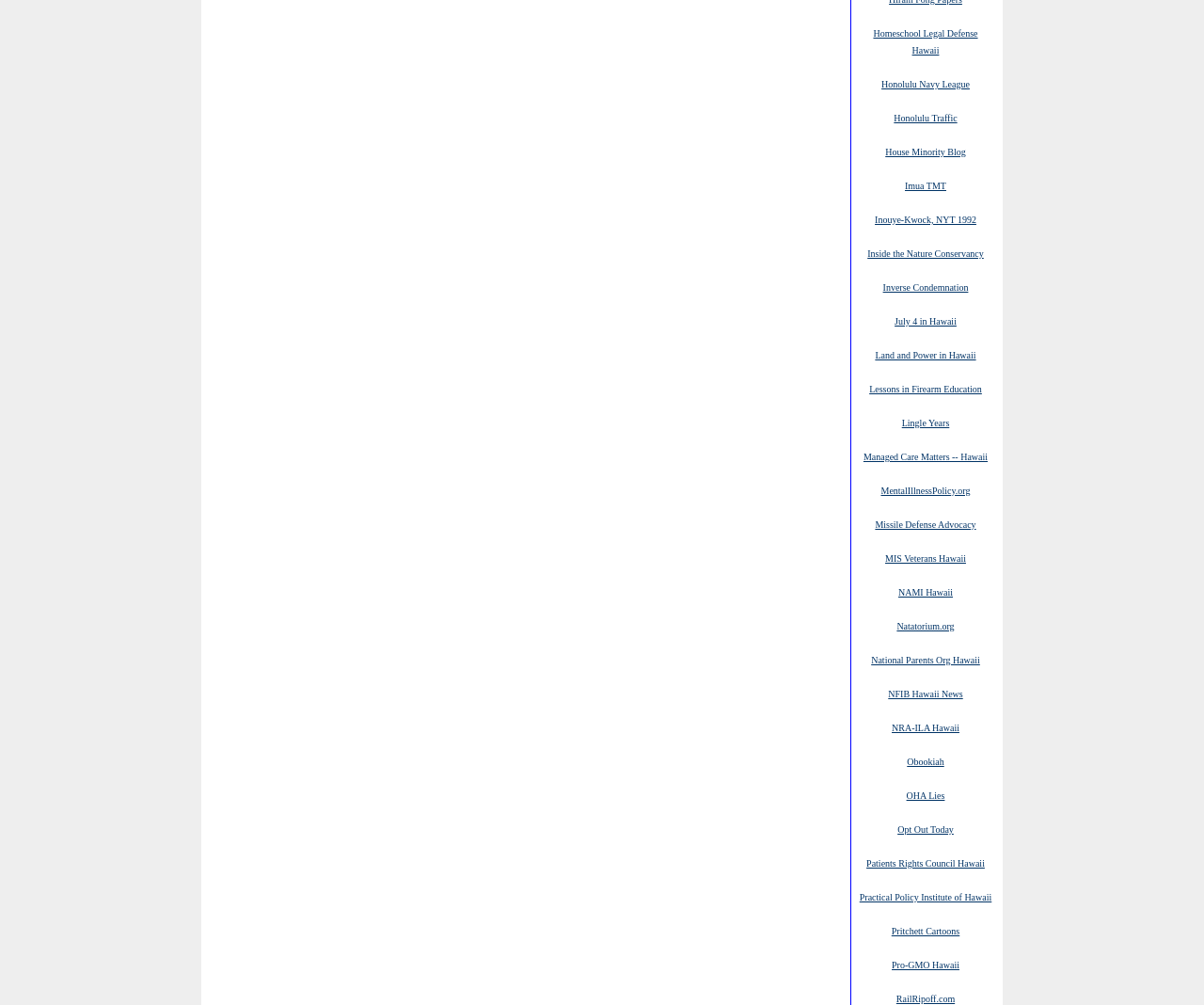Is the link 'Obookiah' related to a person?
Based on the screenshot, answer the question with a single word or phrase.

Yes